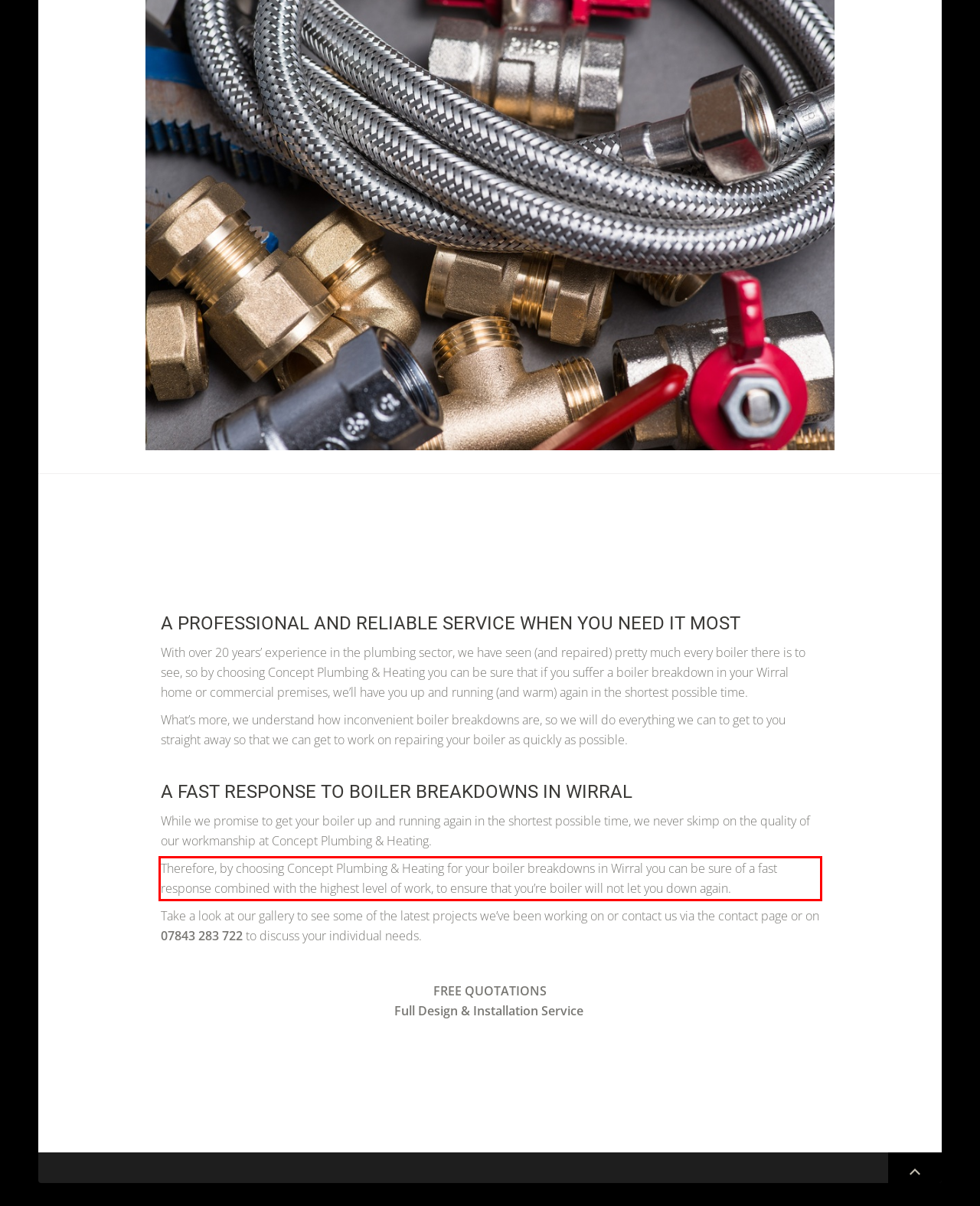Using the webpage screenshot, recognize and capture the text within the red bounding box.

Therefore, by choosing Concept Plumbing & Heating for your boiler breakdowns in Wirral you can be sure of a fast response combined with the highest level of work, to ensure that you’re boiler will not let you down again.